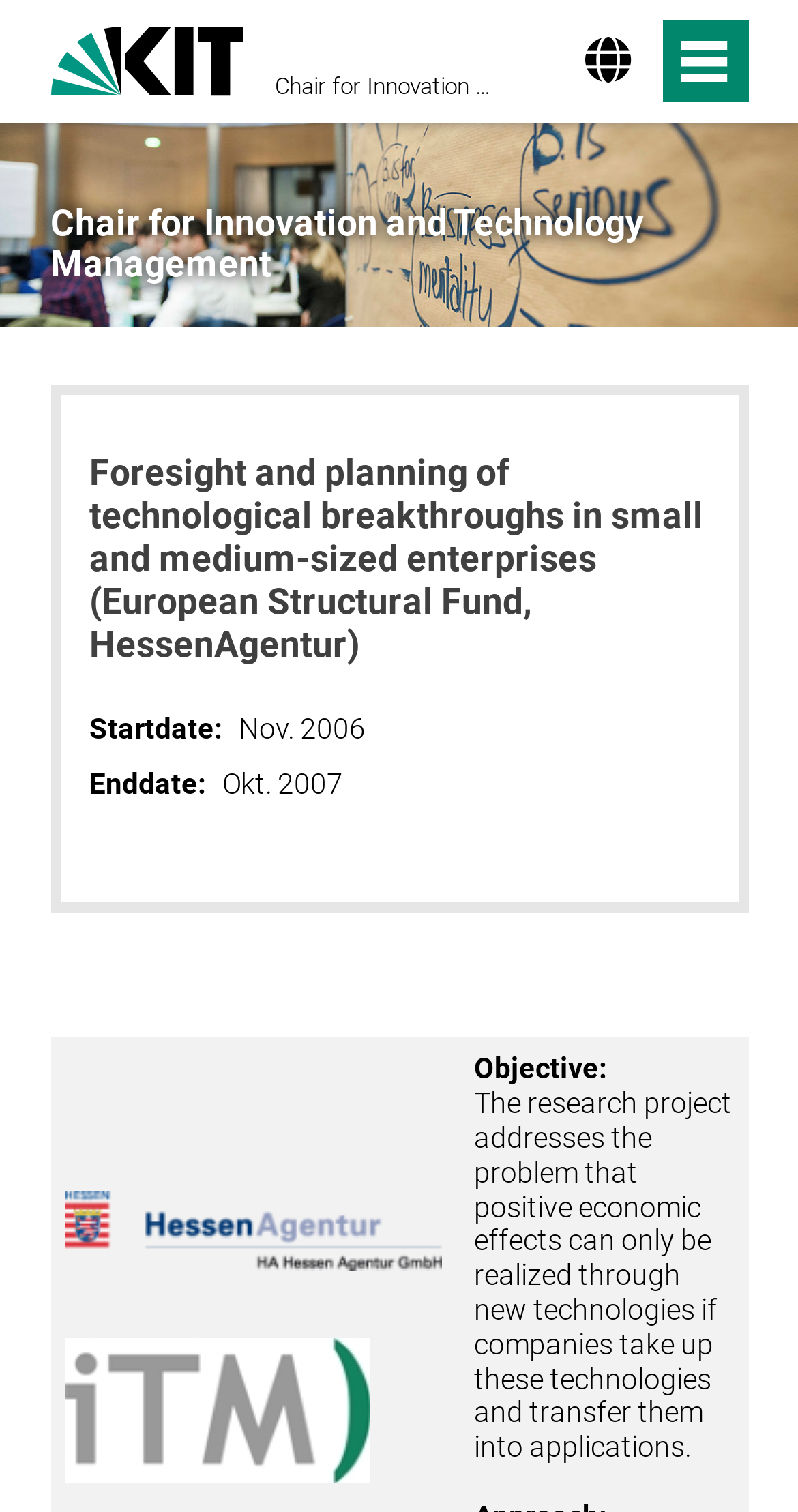What is the end date of the project?
Based on the content of the image, thoroughly explain and answer the question.

The end date of the project can be found in the middle of the webpage, where it says 'Enddate: Okt. 2007'.